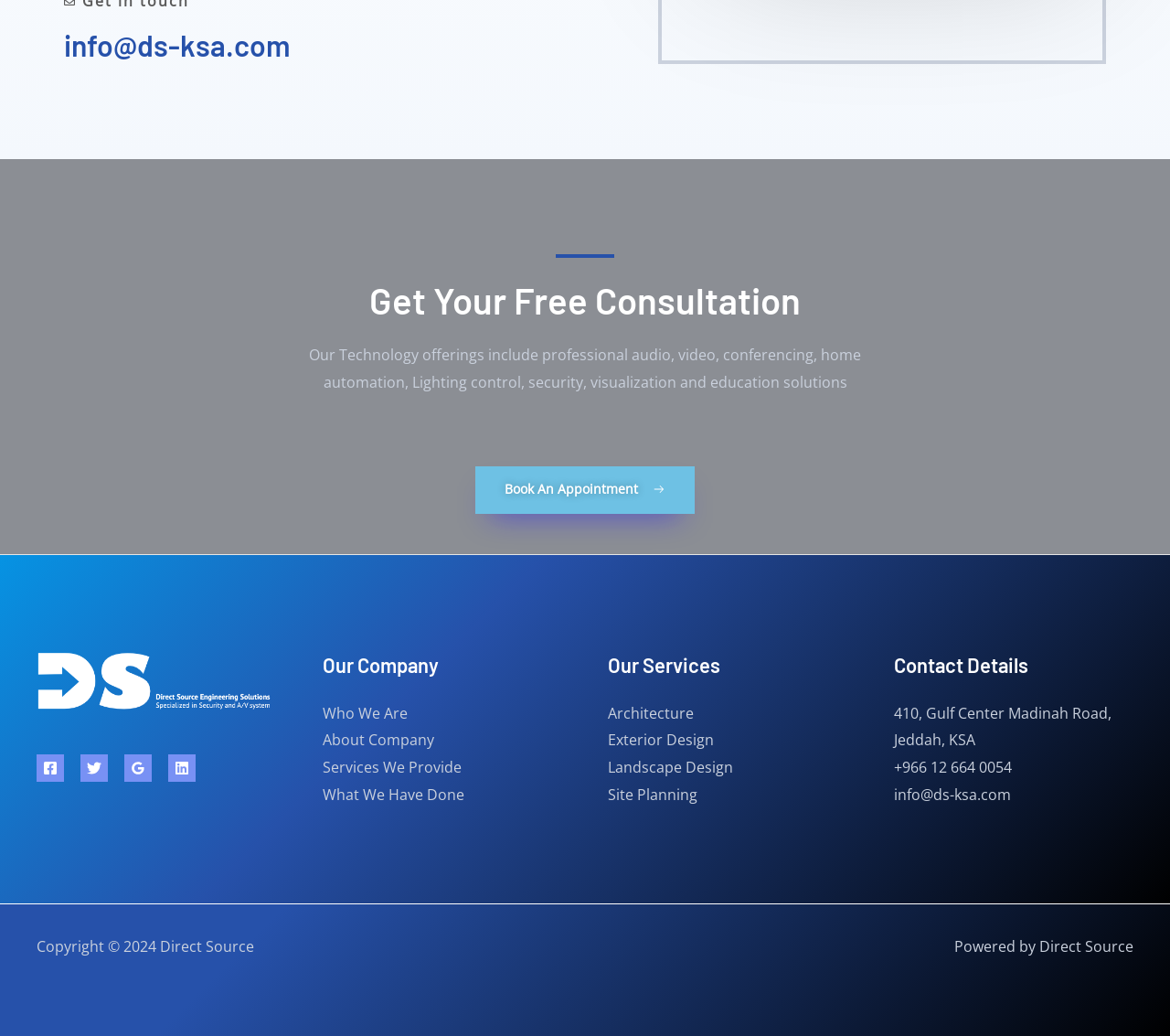Identify the bounding box coordinates of the region I need to click to complete this instruction: "Visit Facebook page".

[0.031, 0.729, 0.055, 0.755]